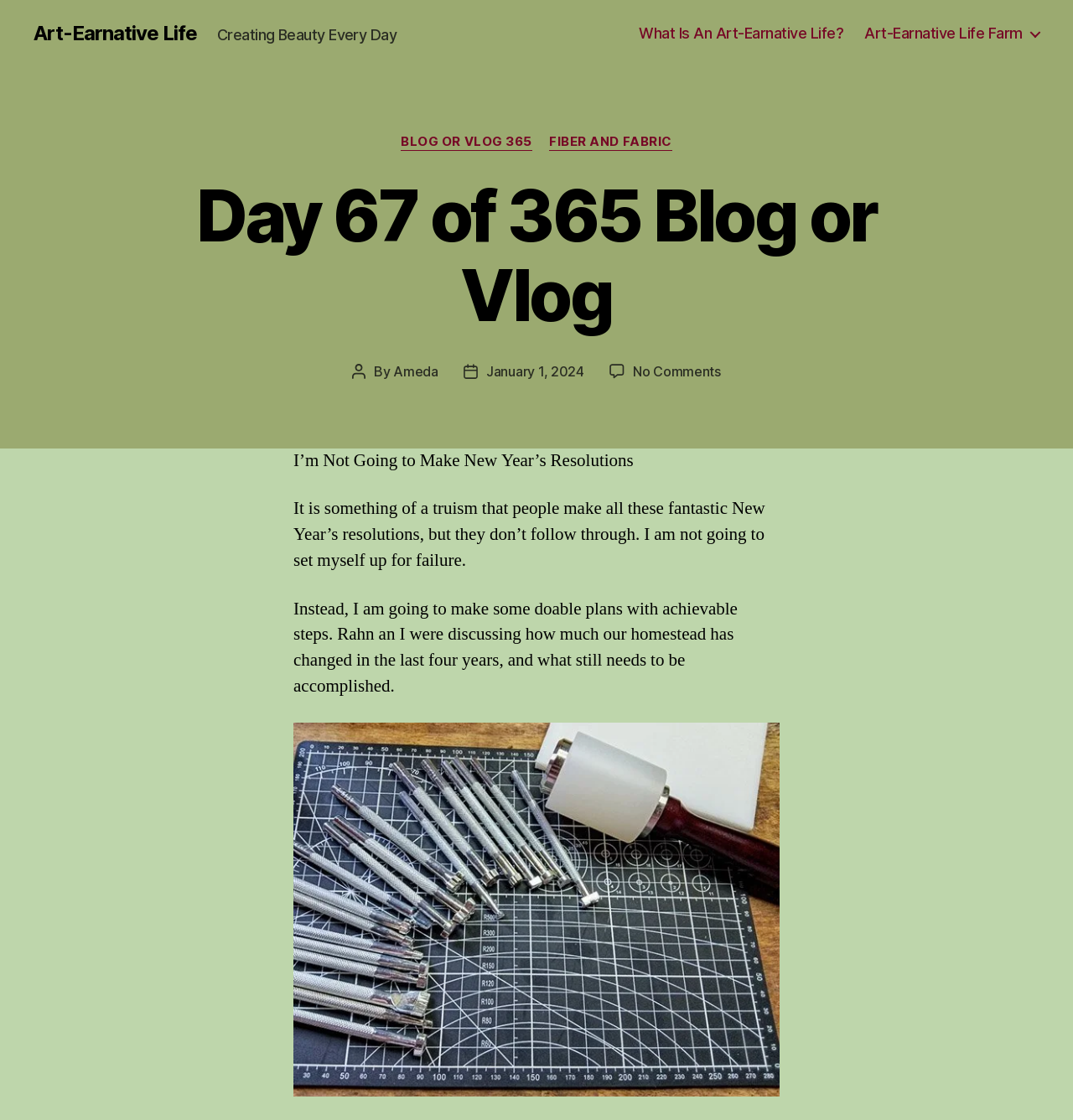What is the topic of this blog post?
Based on the visual details in the image, please answer the question thoroughly.

I found the answer by reading the text of the blog post and seeing that it talks about not making New Year's resolutions and instead making doable plans with achievable steps.